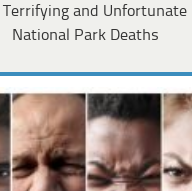What is the topic of the discussion introduced by the image?
Please provide a comprehensive answer based on the visual information in the image.

The image serves as a visual introduction to a discussion about the dangers and unforeseen incidents that can lead to tragic outcomes in national parks, highlighting the serious and often harrowing experiences related to outdoor adventures.